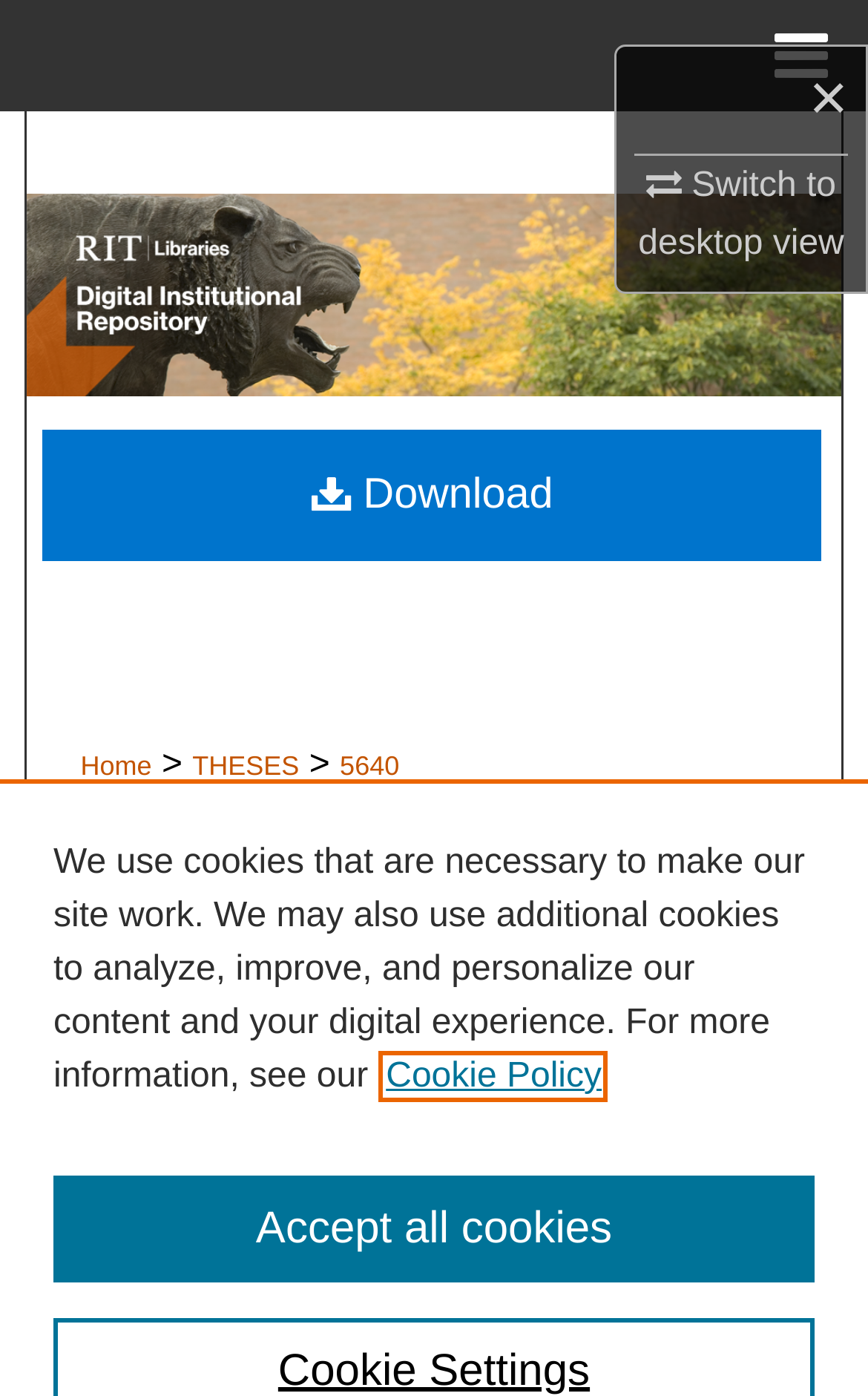Respond to the question with just a single word or phrase: 
What is the name of the author?

Rick J. Sandor